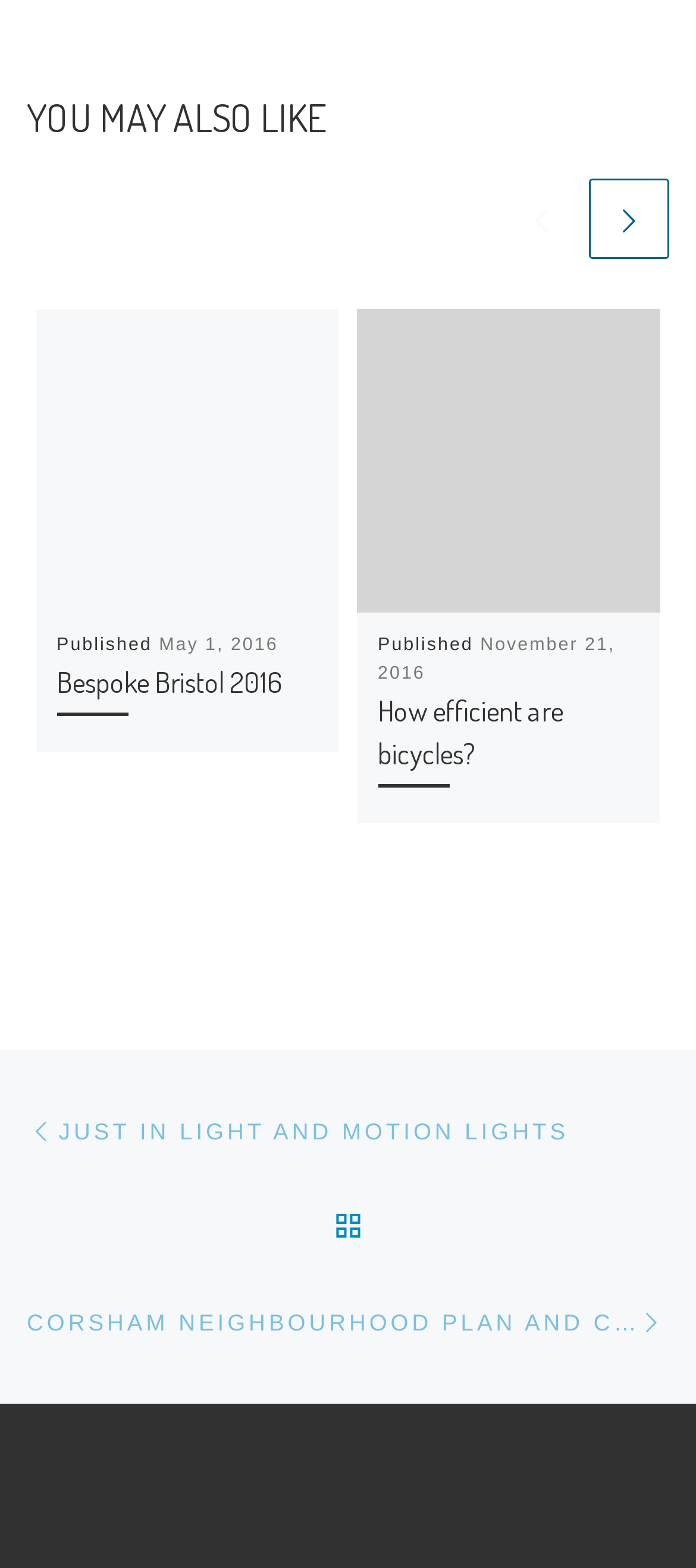Use a single word or phrase to answer the following:
How many navigation links are there?

3